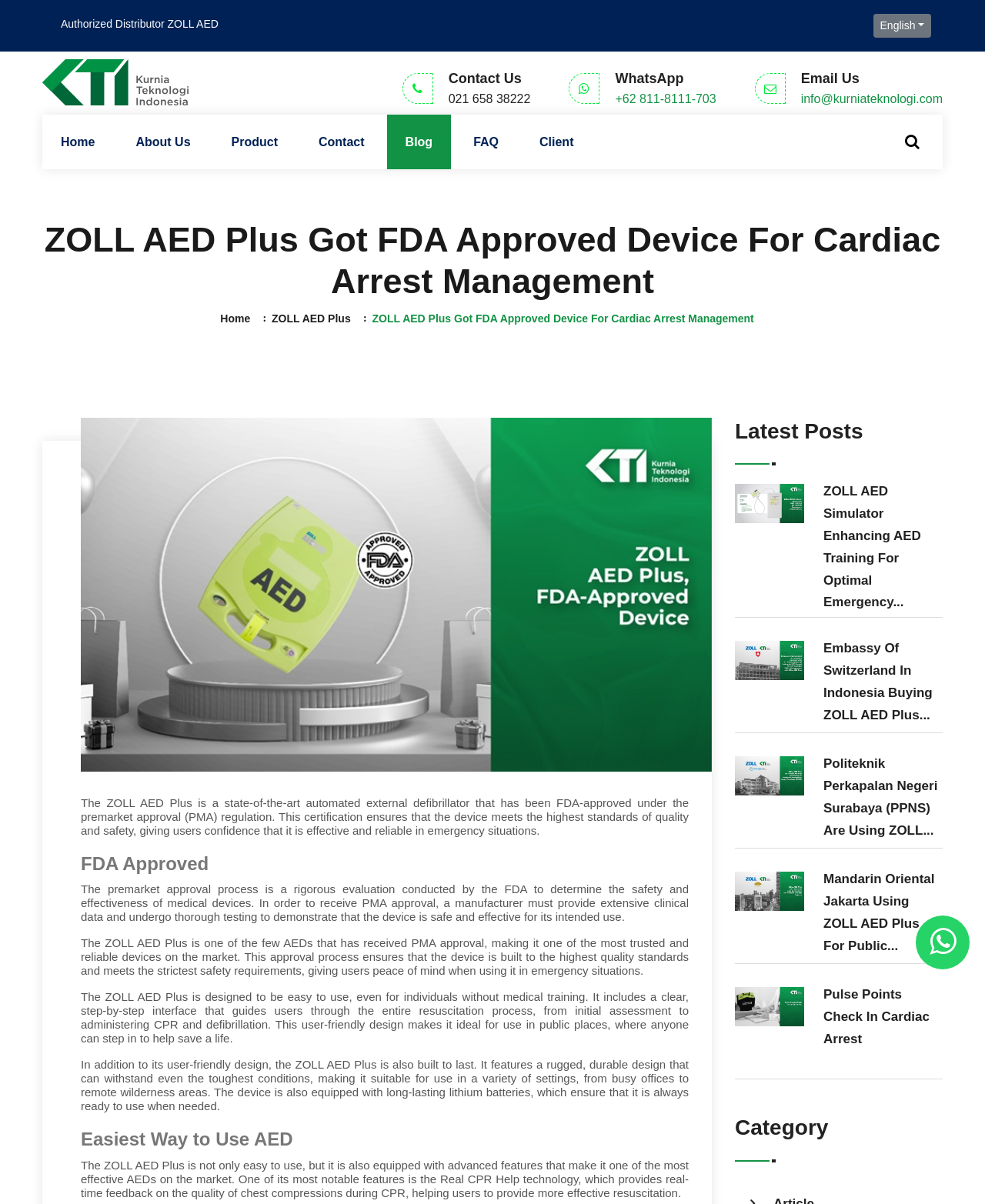Pinpoint the bounding box coordinates of the clickable area needed to execute the instruction: "Read the blog post about ZOLL AED Simulator". The coordinates should be specified as four float numbers between 0 and 1, i.e., [left, top, right, bottom].

[0.746, 0.402, 0.816, 0.434]